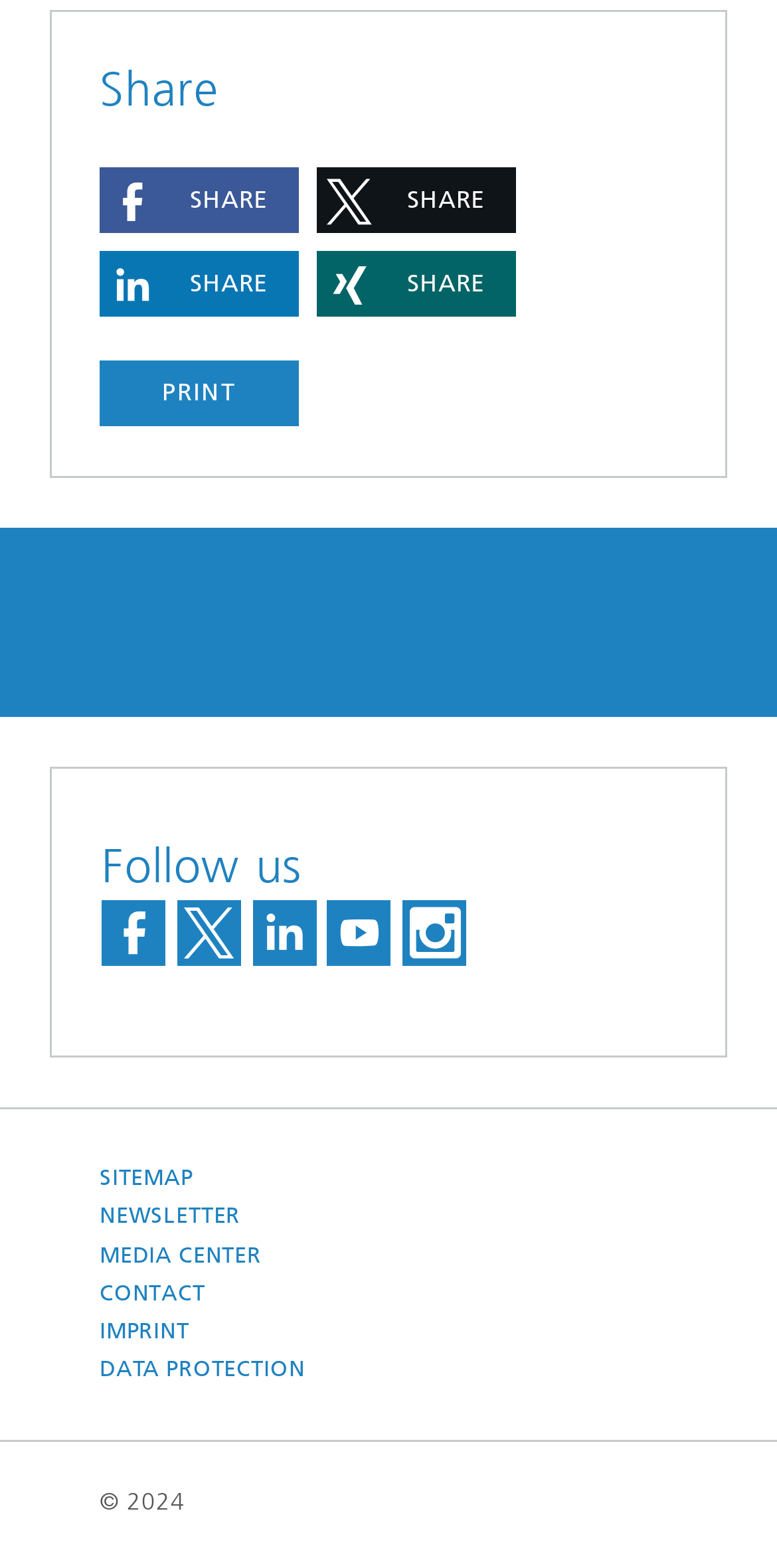Respond with a single word or short phrase to the following question: 
How many buttons are there in the sharing section?

4